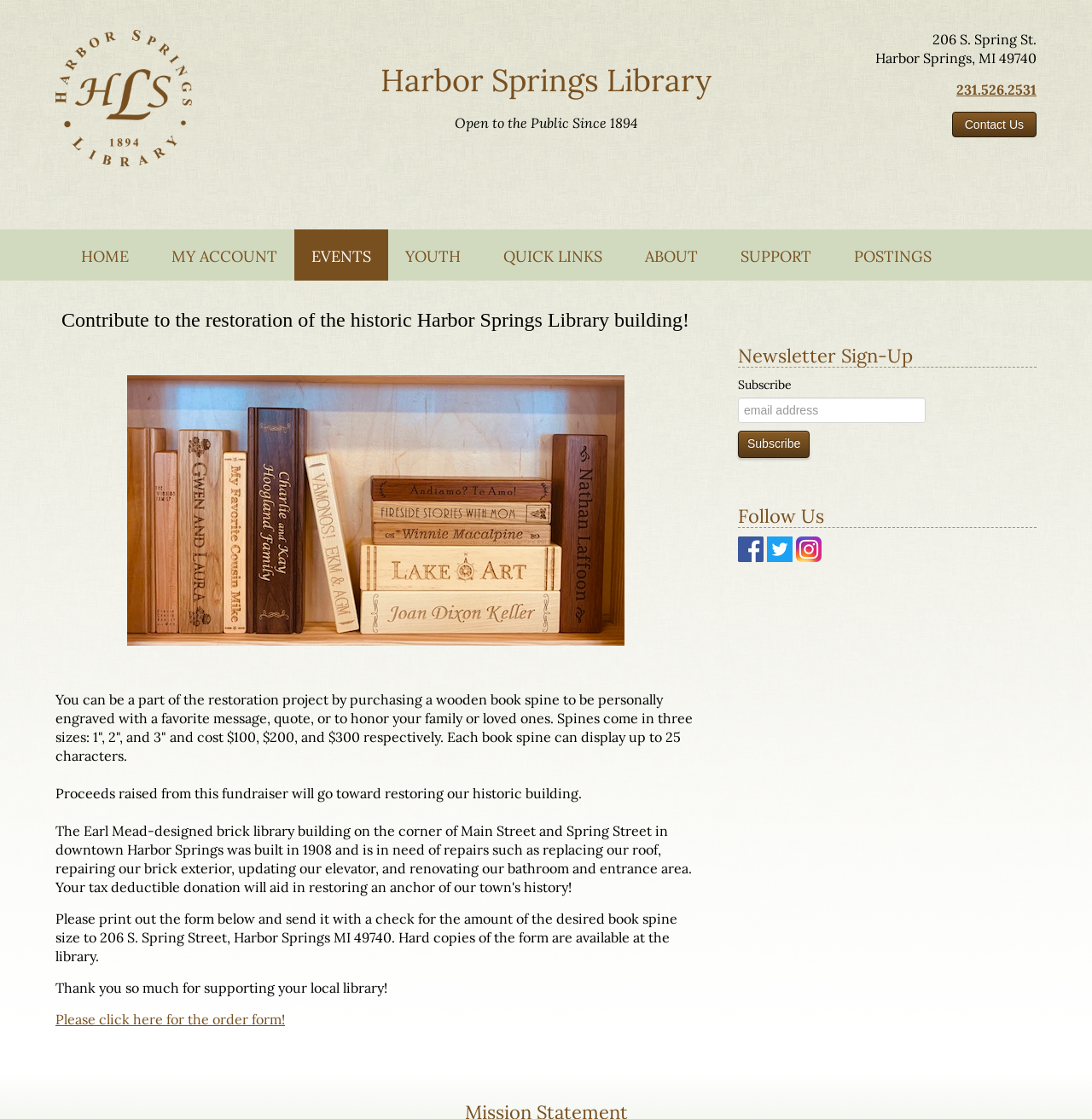Find the bounding box coordinates of the element to click in order to complete the given instruction: "Click the 'harbor springs library facebook' link."

[0.676, 0.482, 0.699, 0.497]